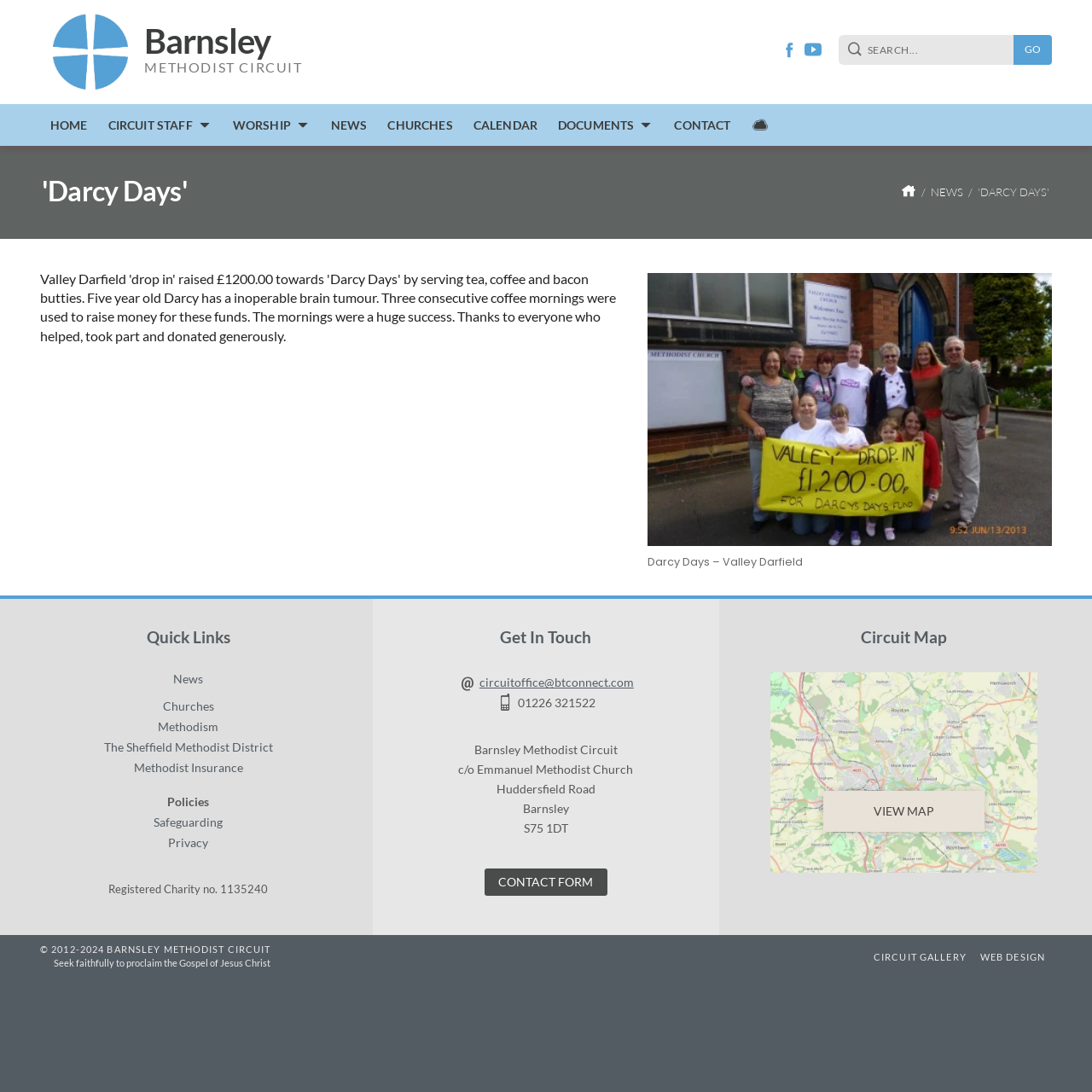Can you find the bounding box coordinates for the element that needs to be clicked to execute this instruction: "Search for something"? The coordinates should be given as four float numbers between 0 and 1, i.e., [left, top, right, bottom].

[0.776, 0.032, 0.928, 0.059]